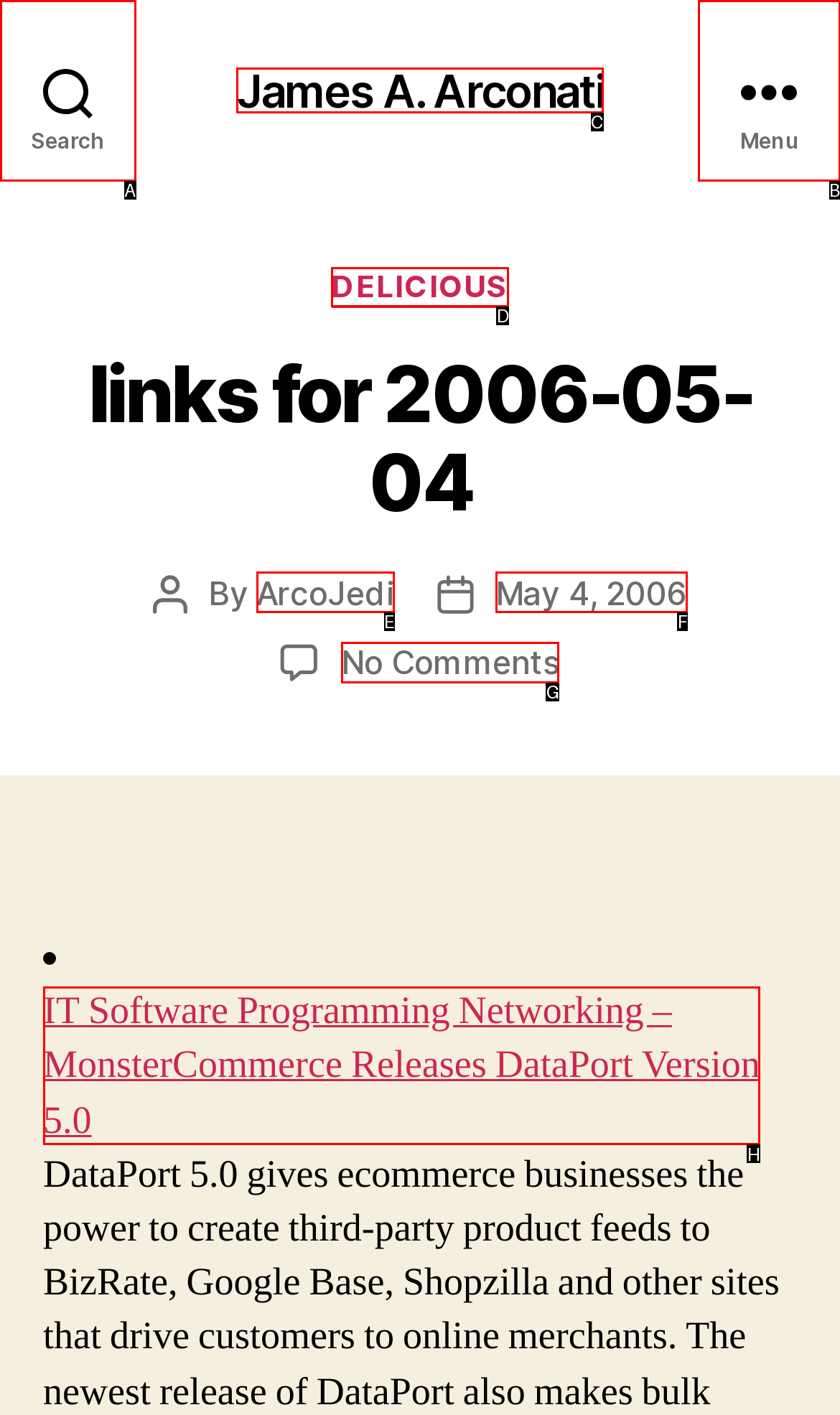Tell me the letter of the correct UI element to click for this instruction: Open the menu. Answer with the letter only.

B